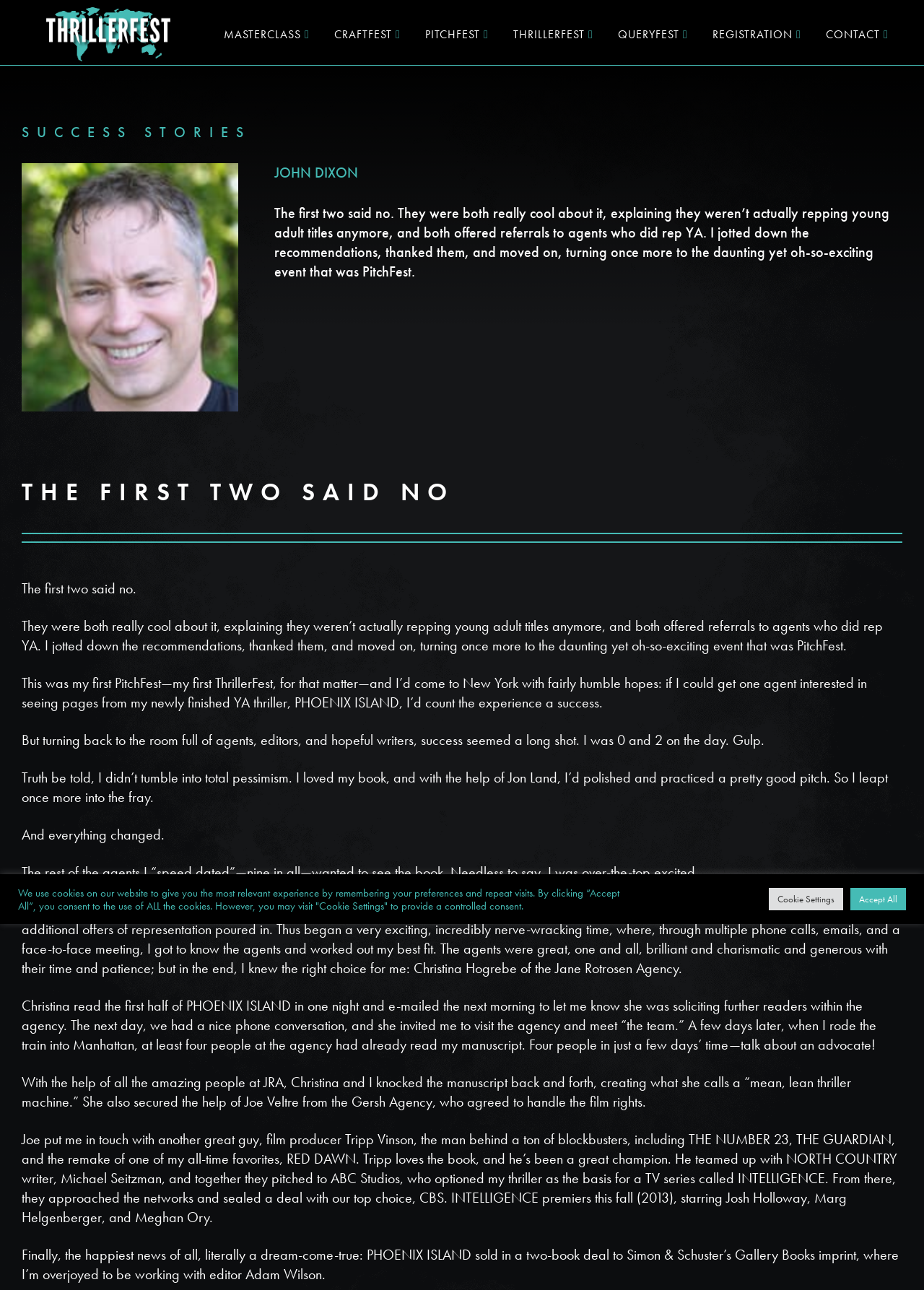Craft a detailed narrative of the webpage's structure and content.

The webpage is about ThrillerFest, an event for thriller writers. At the top, there is a header section with a logo image of ThrillerFest and several links to different sections of the website, including MASTERCLASS, CRAFTFEST, PITCHFEST, QUERYFEST, THRILLERFEST, and REGISTRATION. 

Below the header section, there is a heading "SUCCESS STORIES" followed by a story about John Dixon's experience at PitchFest. The story is divided into several paragraphs, describing how John Dixon pitched his book to agents and eventually got representation and a book deal. The story is quite detailed, mentioning the number of agents he pitched to, the number of offers he received, and the process of finding the right agent.

To the right of the story, there is a heading "REGISTER TODAY!" with a link to register for the event. Below this, there is a brief description of the event, mentioning the different activities that will take place, including Master Class, CraftFest, PitchFest, QueryFest, and ThrillerFest.

At the very bottom of the page, there is a notice about the use of cookies on the website, with options to accept all cookies or to customize cookie settings.